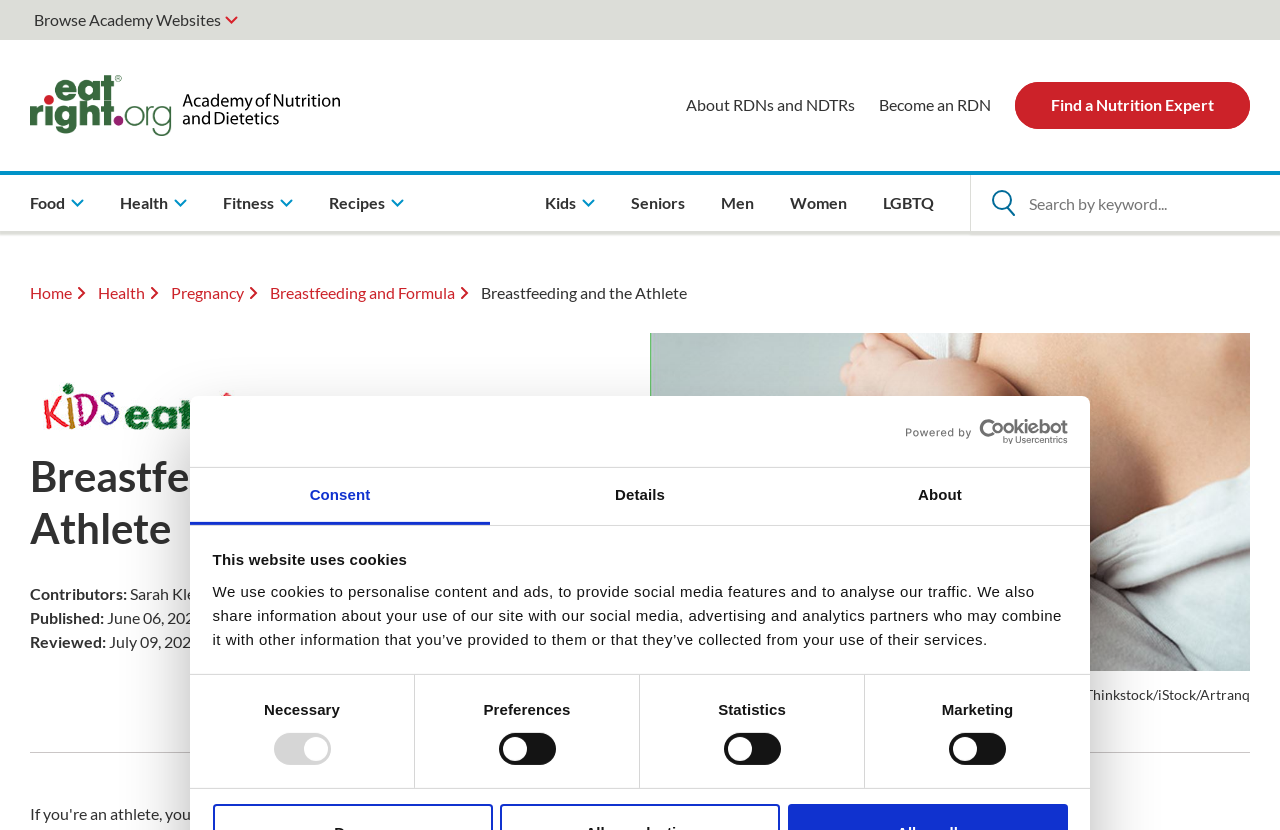Can you find the bounding box coordinates for the element to click on to achieve the instruction: "Open the 'Women' menu"?

[0.611, 0.211, 0.668, 0.278]